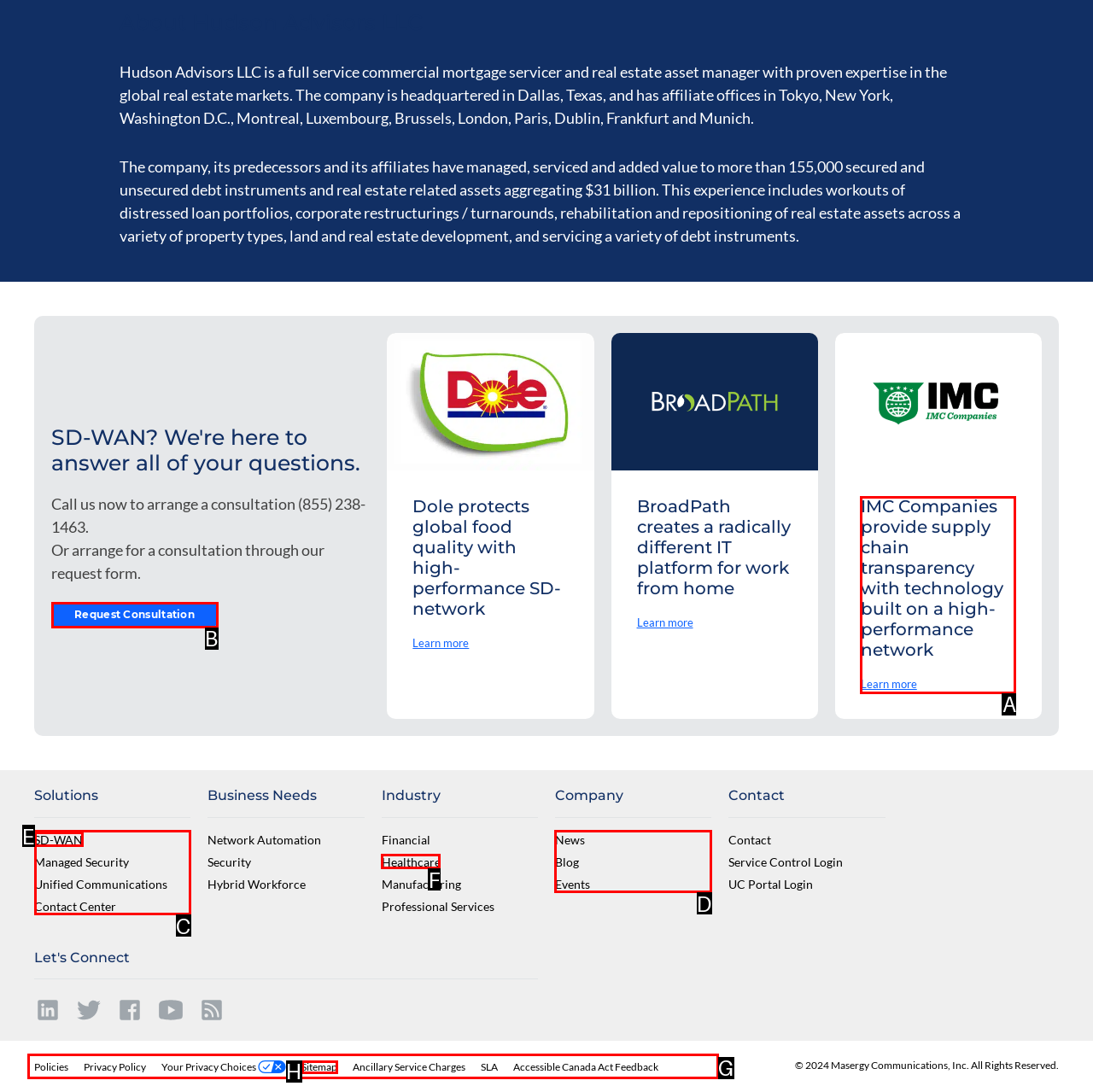Using the description: News Blog Events, find the HTML element that matches it. Answer with the letter of the chosen option.

D